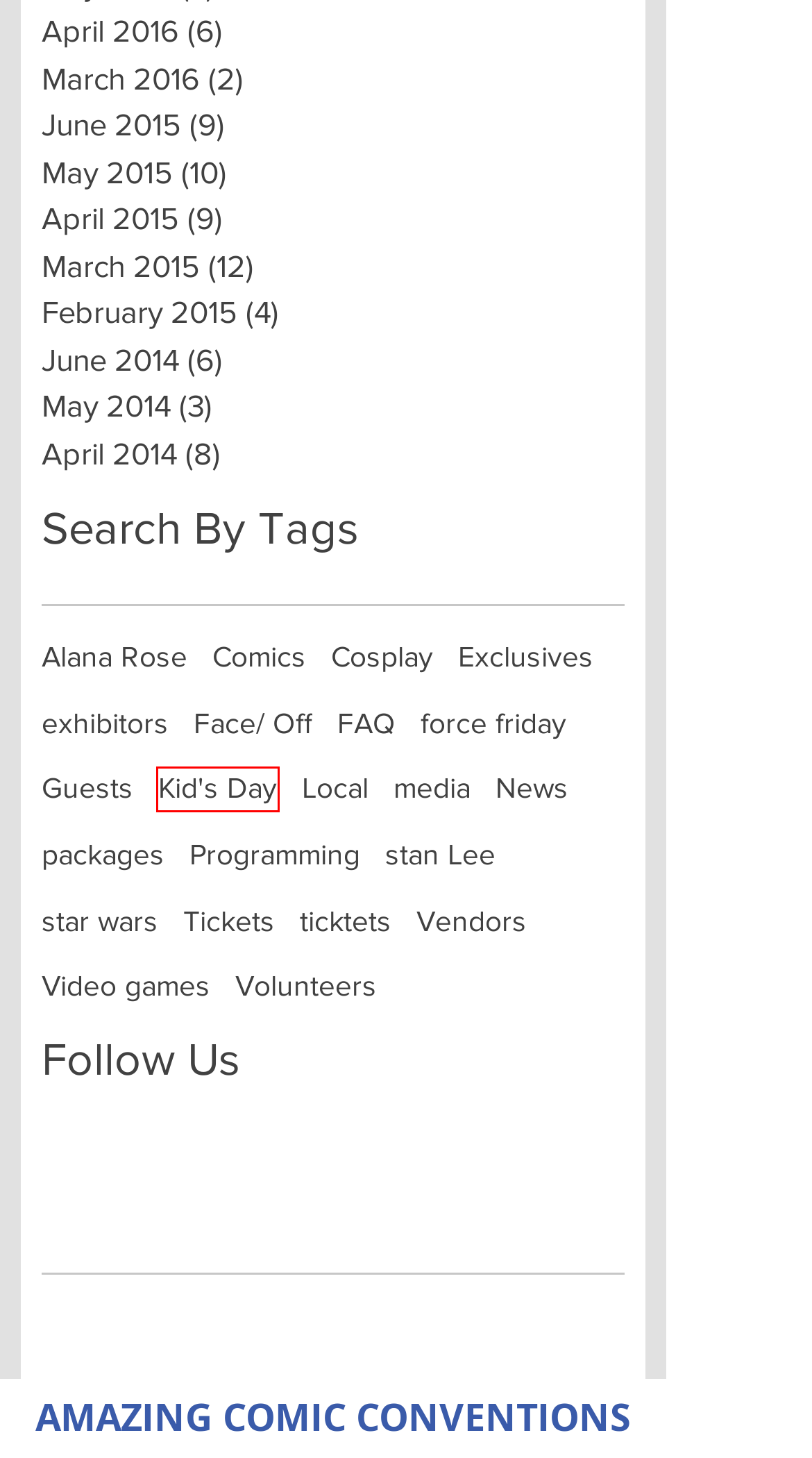You have a screenshot of a webpage, and a red bounding box highlights an element. Select the webpage description that best fits the new page after clicking the element within the bounding box. Options are:
A. March - 2015
B. media | amazing
C. force friday | amazing
D. April - 2016
E. Video games | amazing
F. star wars | amazing
G. Kid's Day | amazing
H. April - 2015

G